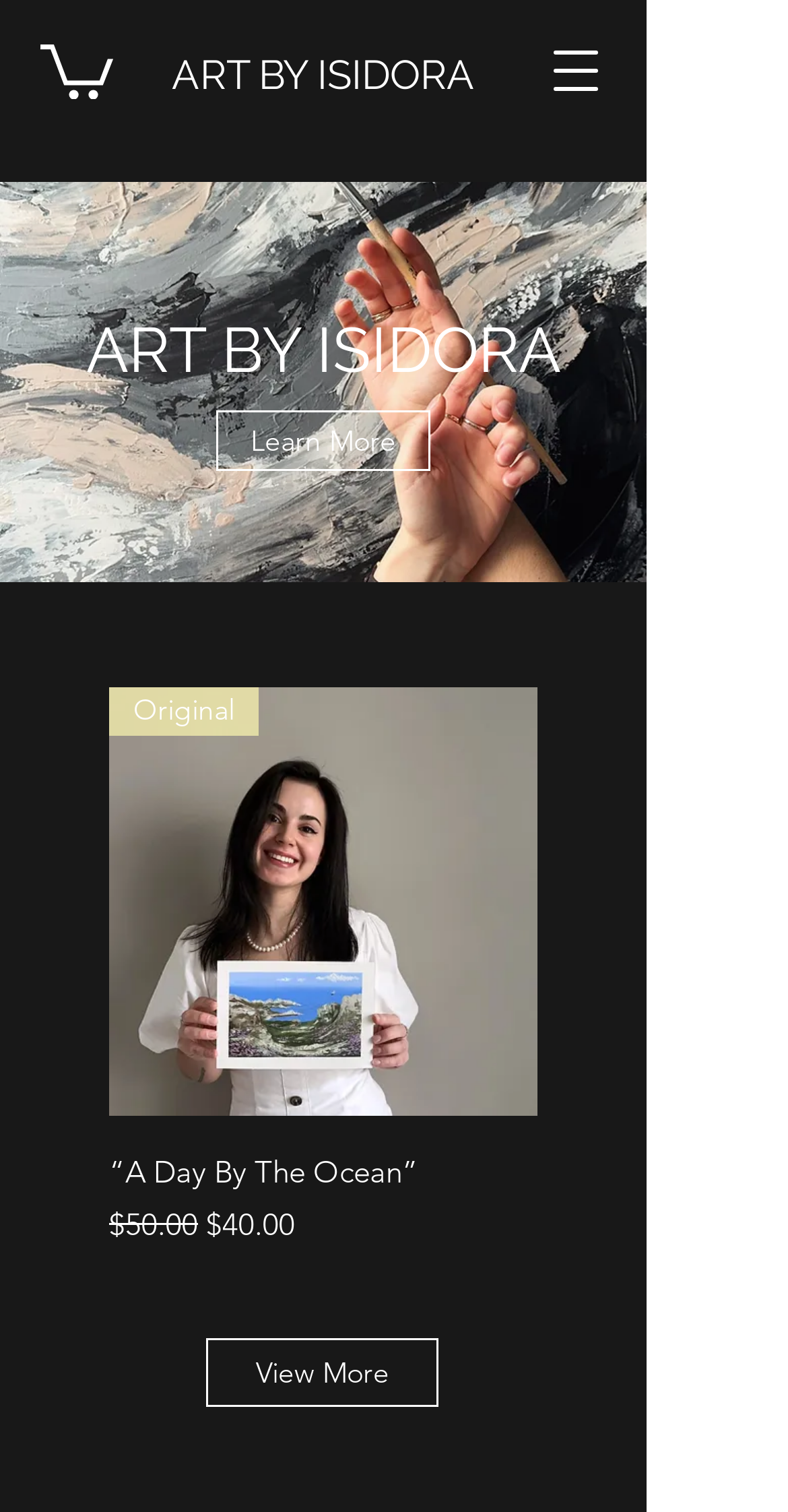What is the price of the product 'A Day By The Ocean'?
Based on the image, provide a one-word or brief-phrase response.

$40.00